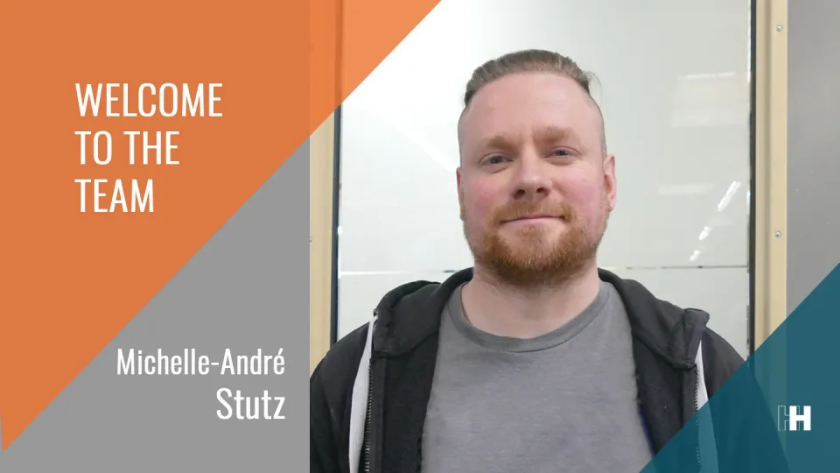Generate a detailed explanation of the scene depicted in the image.

The image features a welcoming message for Michelle-André Stutz, who has recently joined H&H Klebetechnik. The left side of the image prominently displays the text "WELCOME TO THE TEAM," emphasizing the excitement of her arrival. Below, her name, "Michelle-André Stutz," is clearly stated, highlighting her identity within the team. The background shows a professional environment, likely a workspace related to her role in mechanical assembly. The design elements, including vibrant color blocks, create an inviting and positive atmosphere, reflecting the company's enthusiasm for having her on board and showcasing their team spirit.